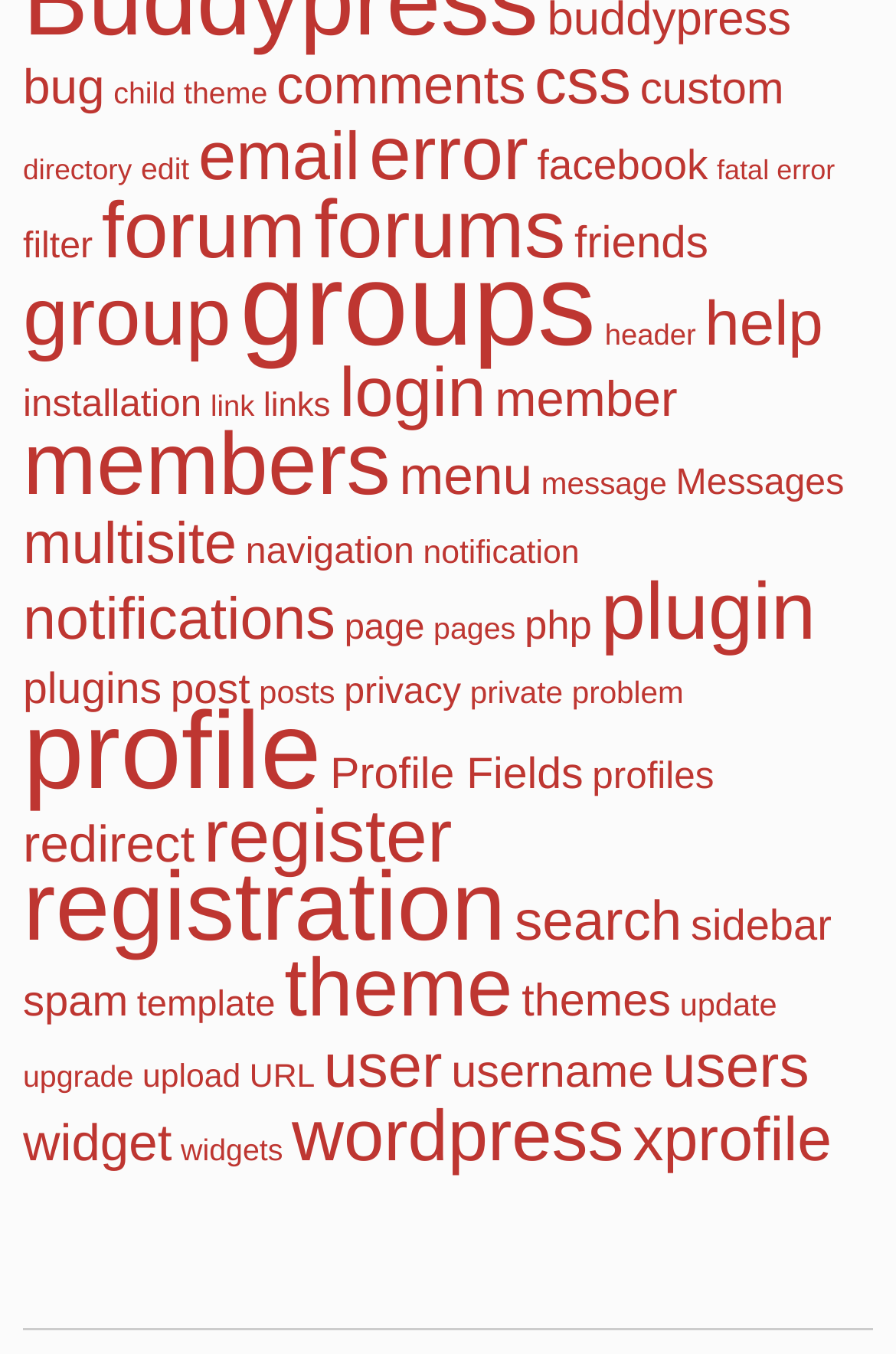Please locate the bounding box coordinates of the element that should be clicked to achieve the given instruction: "go to child theme page".

[0.127, 0.056, 0.299, 0.081]